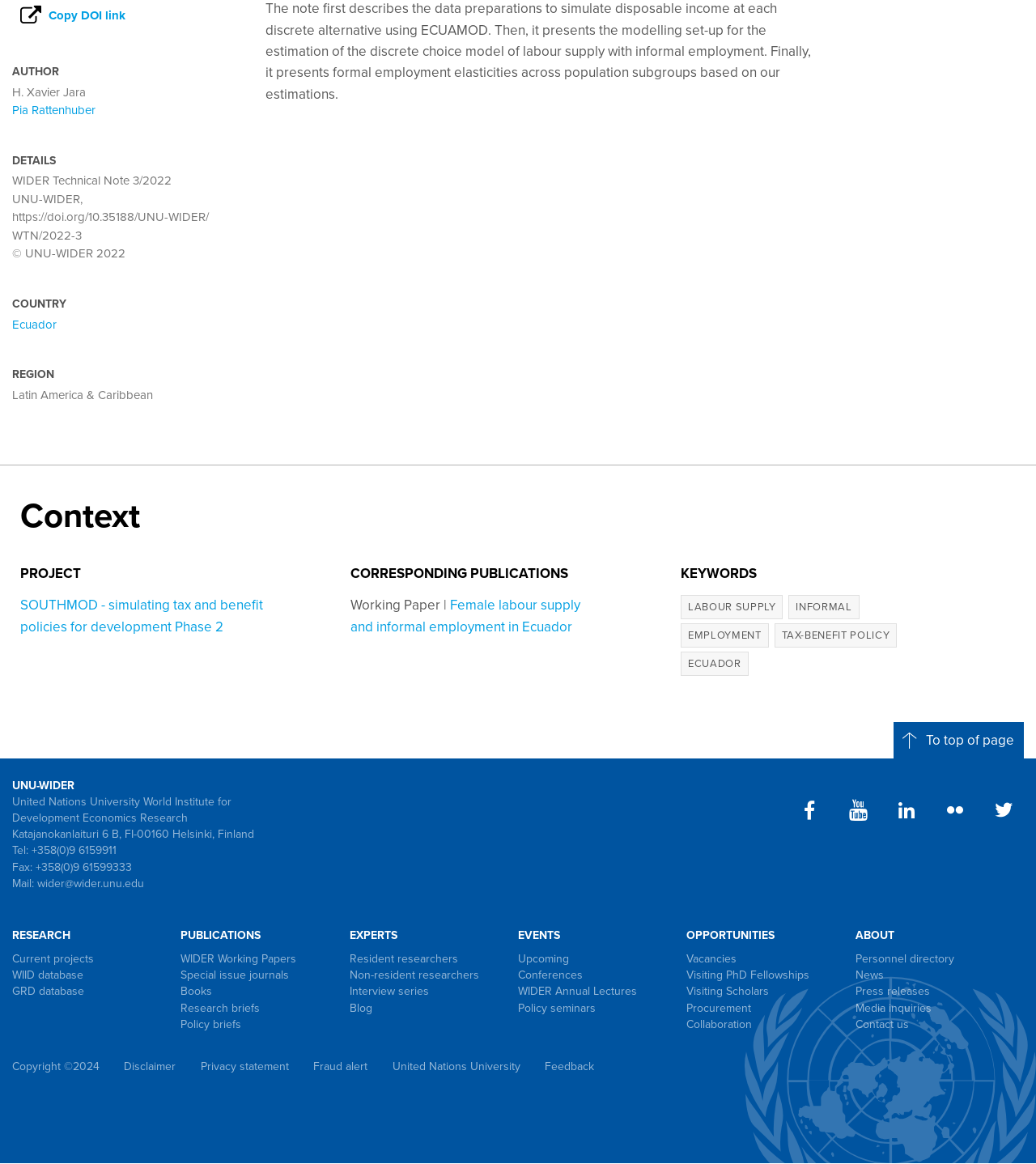Extract the bounding box coordinates for the described element: "WIDER Working Papers". The coordinates should be represented as four float numbers between 0 and 1: [left, top, right, bottom].

[0.174, 0.816, 0.286, 0.831]